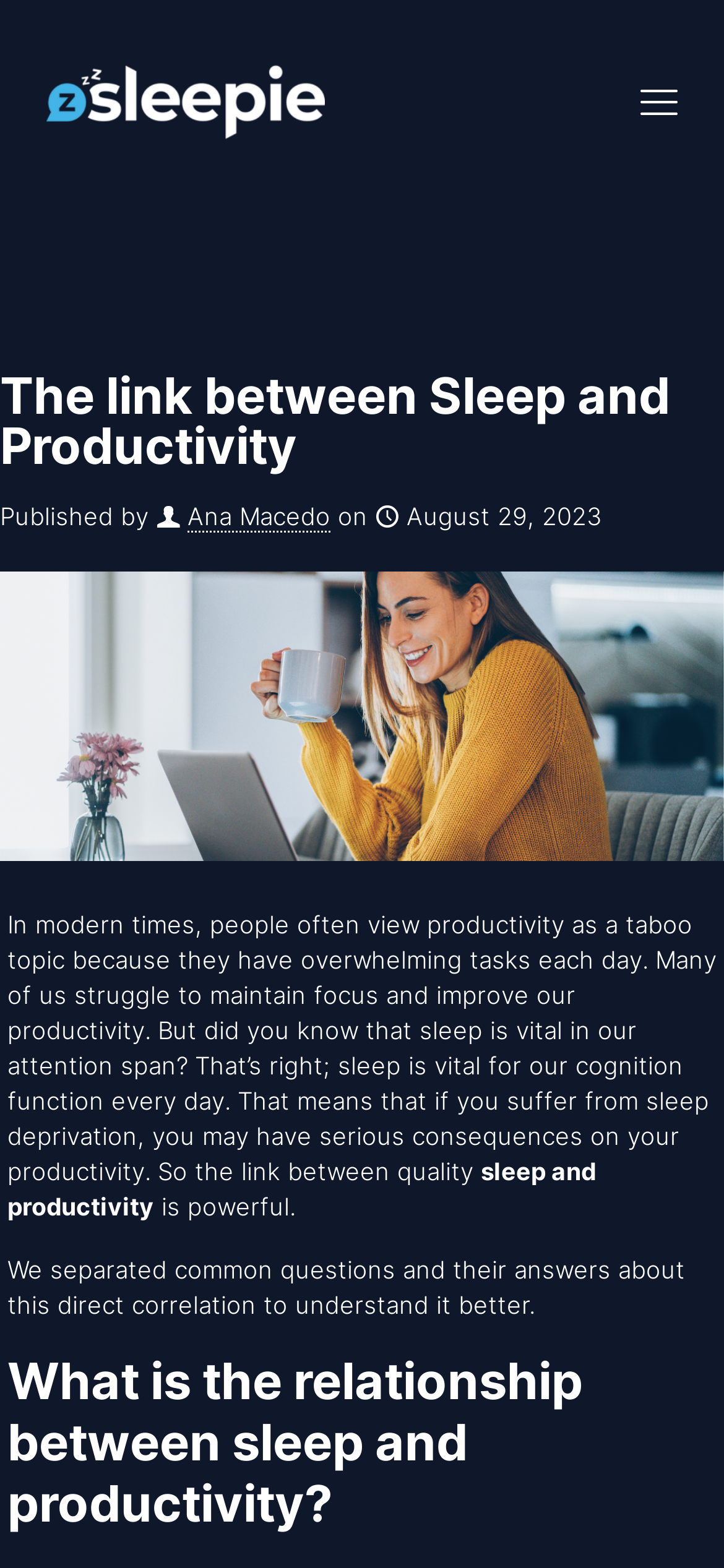Identify the bounding box for the UI element specified in this description: "aria-label="Toggle navigation"". The coordinates must be four float numbers between 0 and 1, formatted as [left, top, right, bottom].

None